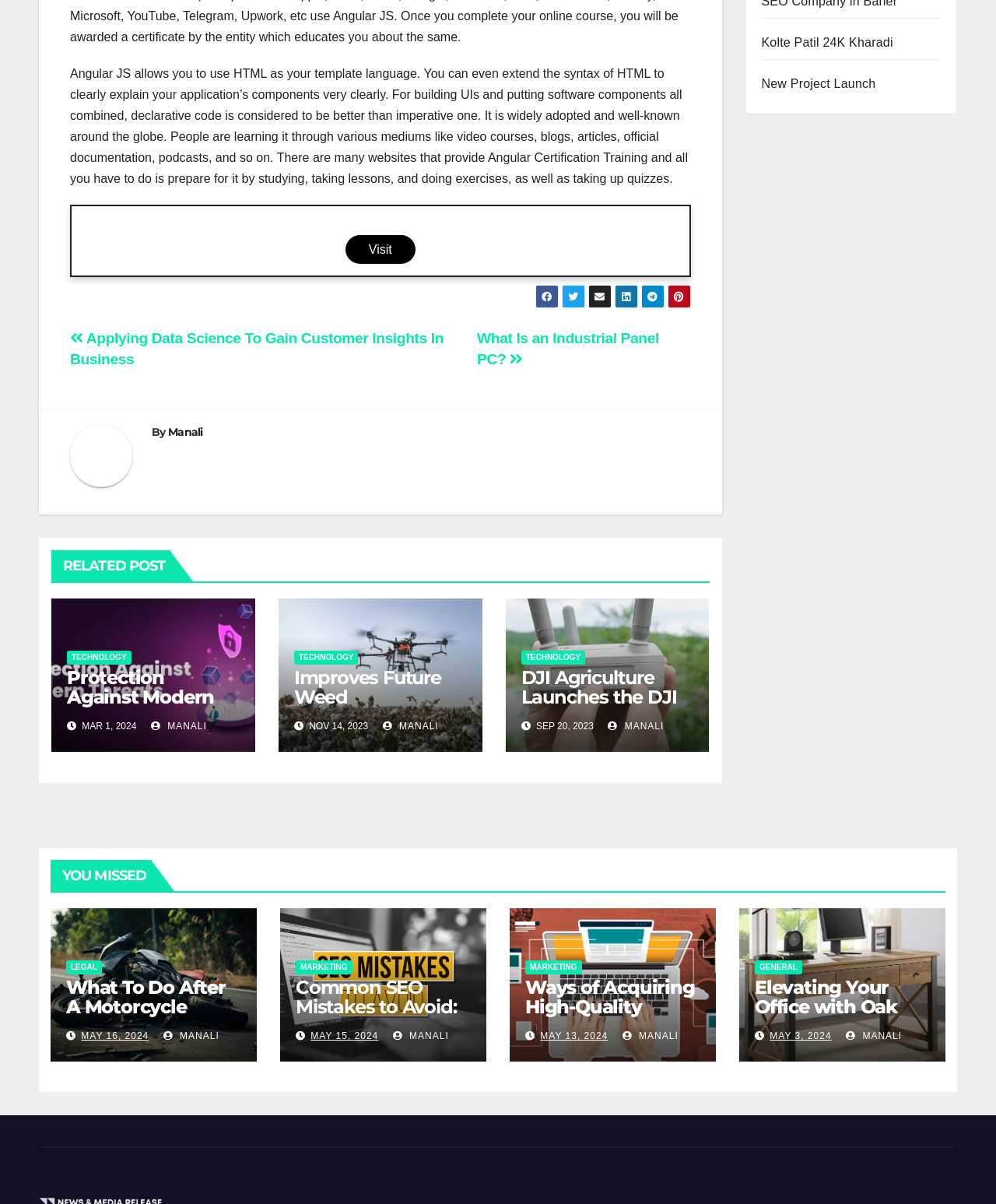Please identify the bounding box coordinates of the element's region that I should click in order to complete the following instruction: "Read the article 'Protection Against Modern Threats'". The bounding box coordinates consist of four float numbers between 0 and 1, i.e., [left, top, right, bottom].

[0.067, 0.553, 0.215, 0.605]